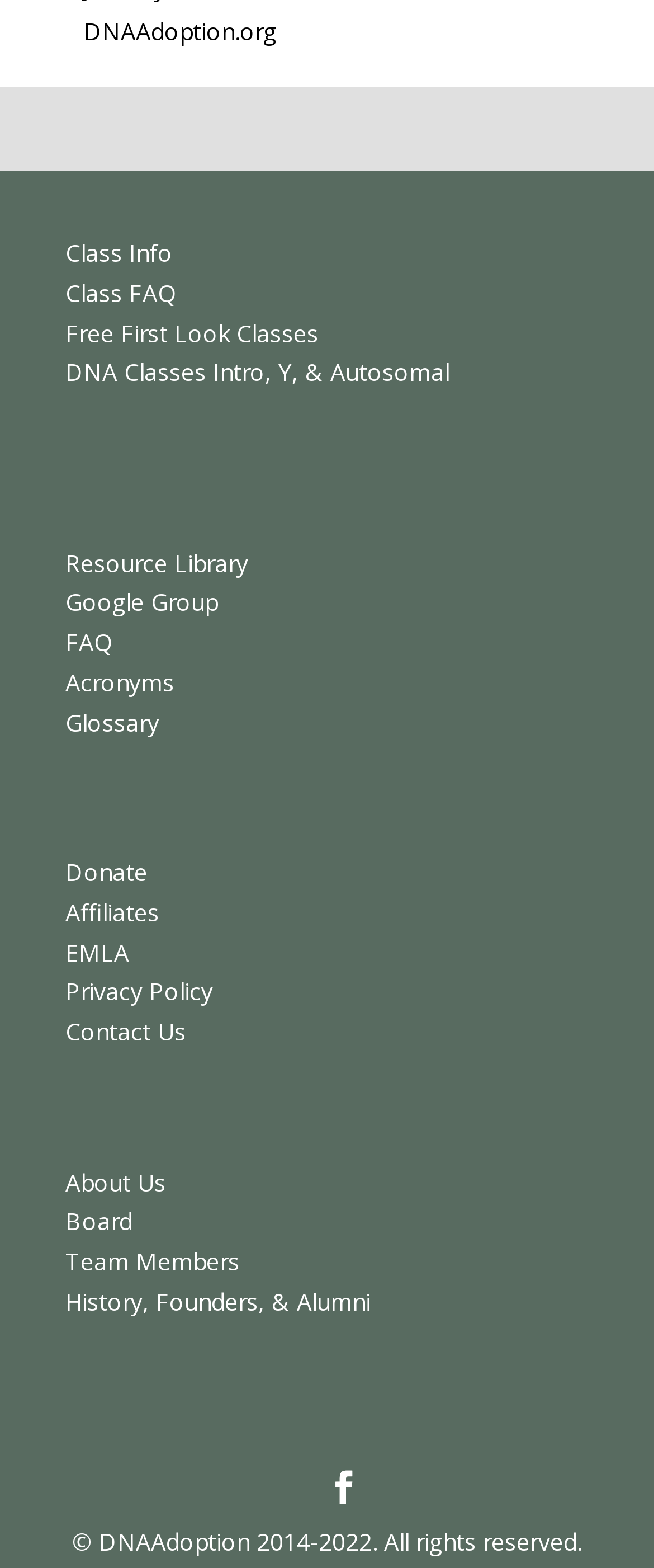Give a one-word or one-phrase response to the question: 
Is there a 'Donate' link on the webpage?

Yes